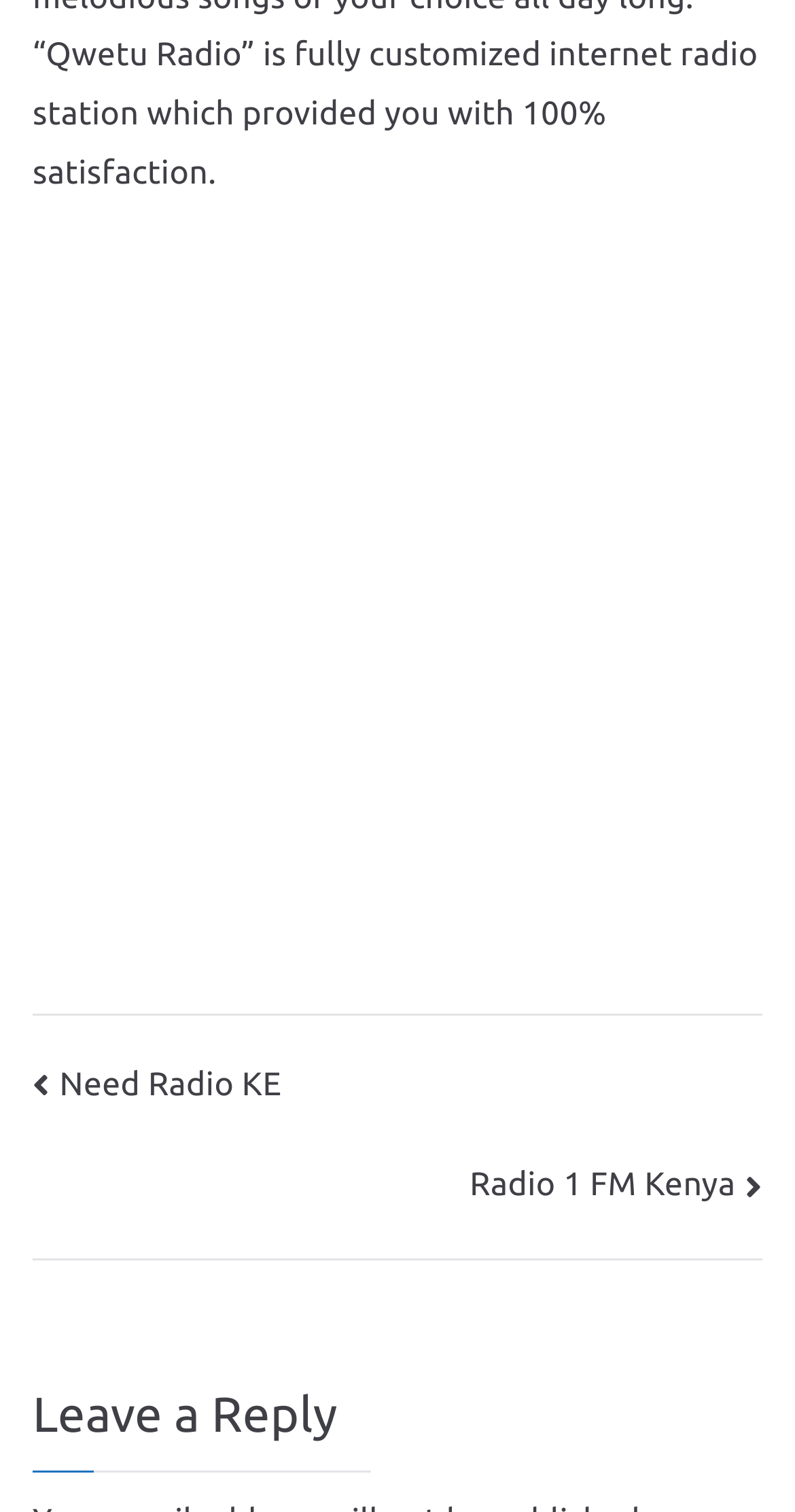Predict the bounding box coordinates of the UI element that matches this description: "Home". The coordinates should be in the format [left, top, right, bottom] with each value between 0 and 1.

[0.103, 0.666, 0.203, 0.689]